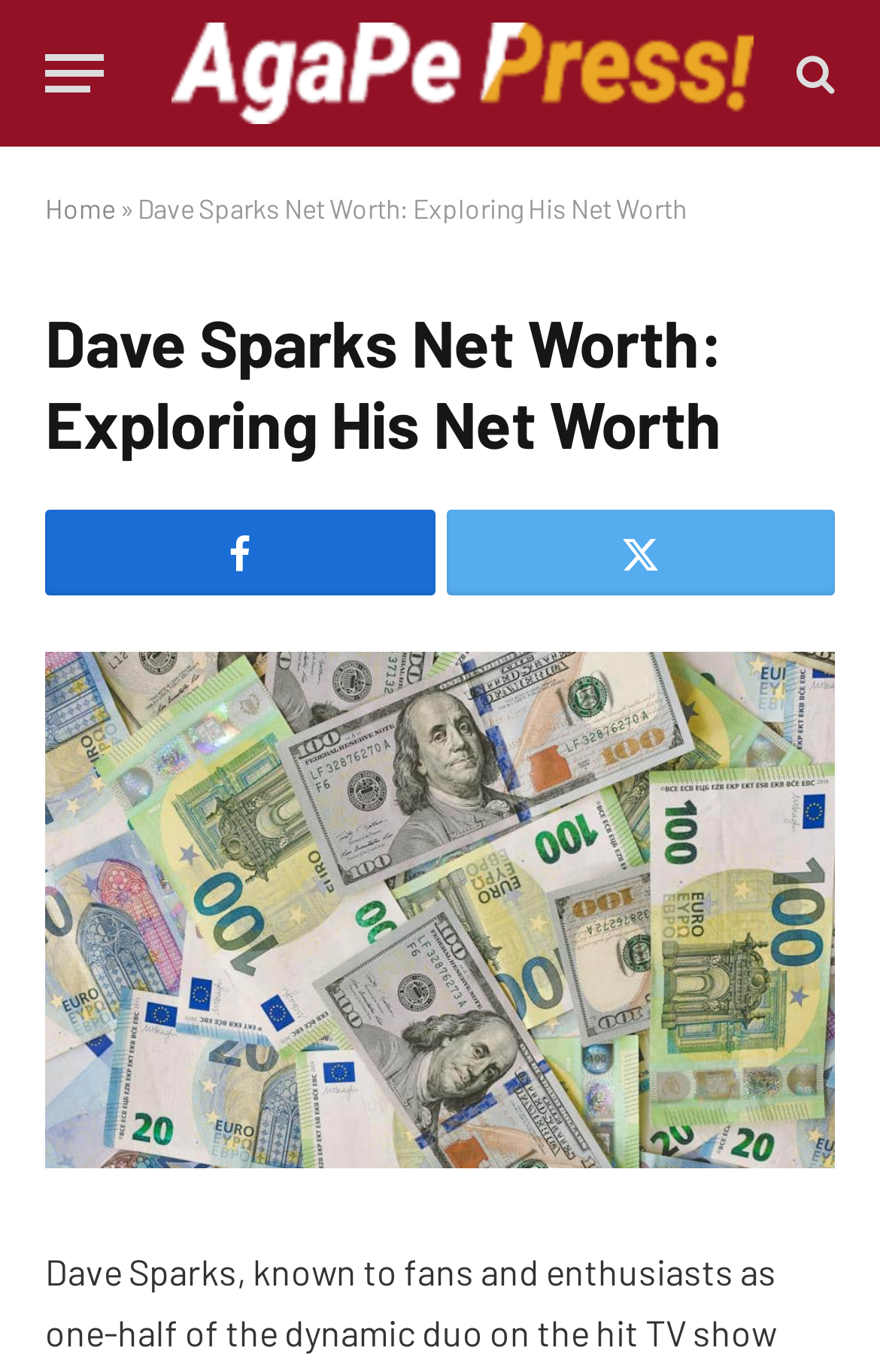Specify the bounding box coordinates (top-left x, top-left y, bottom-right x, bottom-right y) of the UI element in the screenshot that matches this description: Home

[0.051, 0.14, 0.131, 0.163]